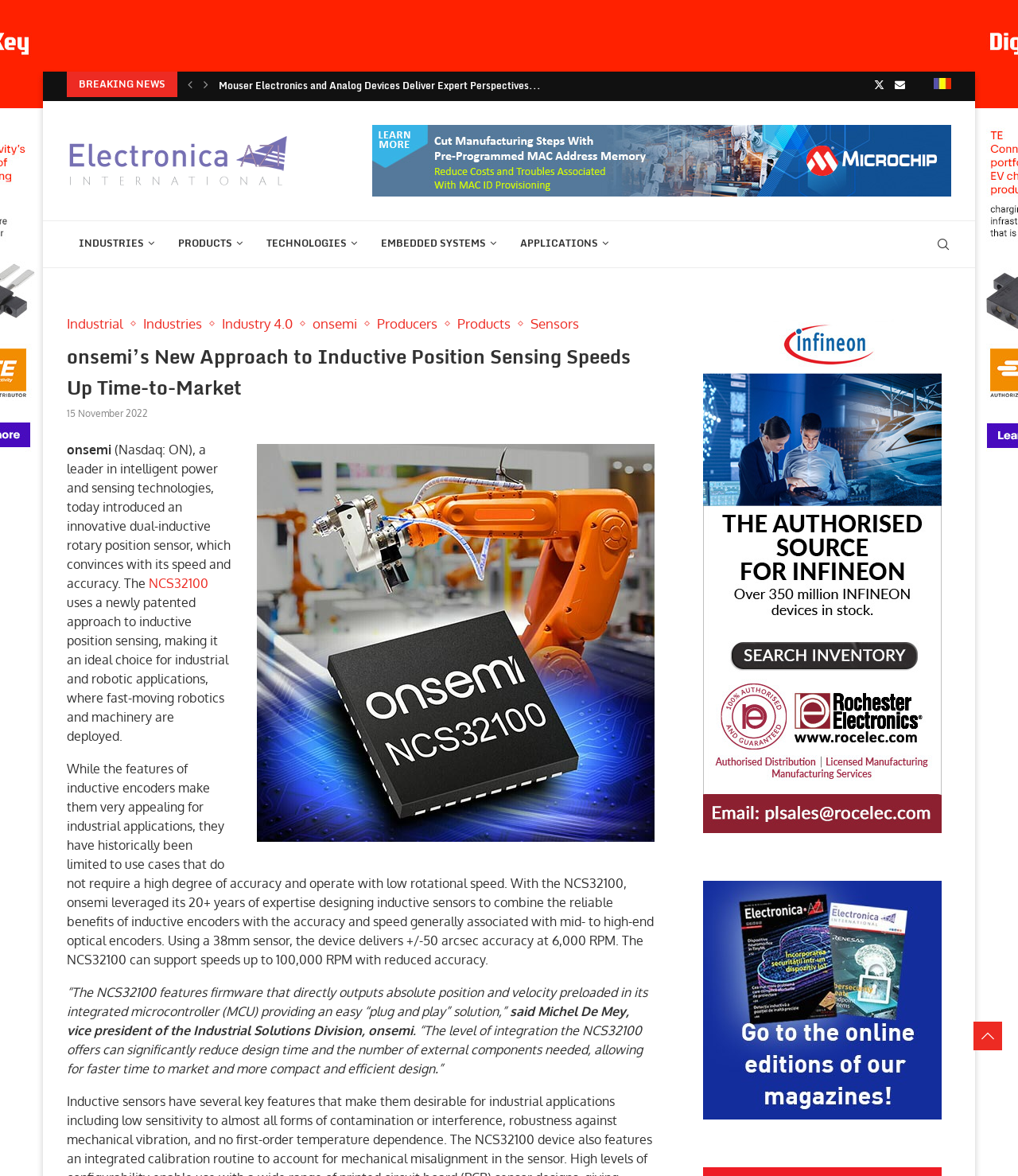From the element description: "aria-label="Next"", extract the bounding box coordinates of the UI element. The coordinates should be expressed as four float numbers between 0 and 1, in the order [left, top, right, bottom].

[0.196, 0.061, 0.209, 0.083]